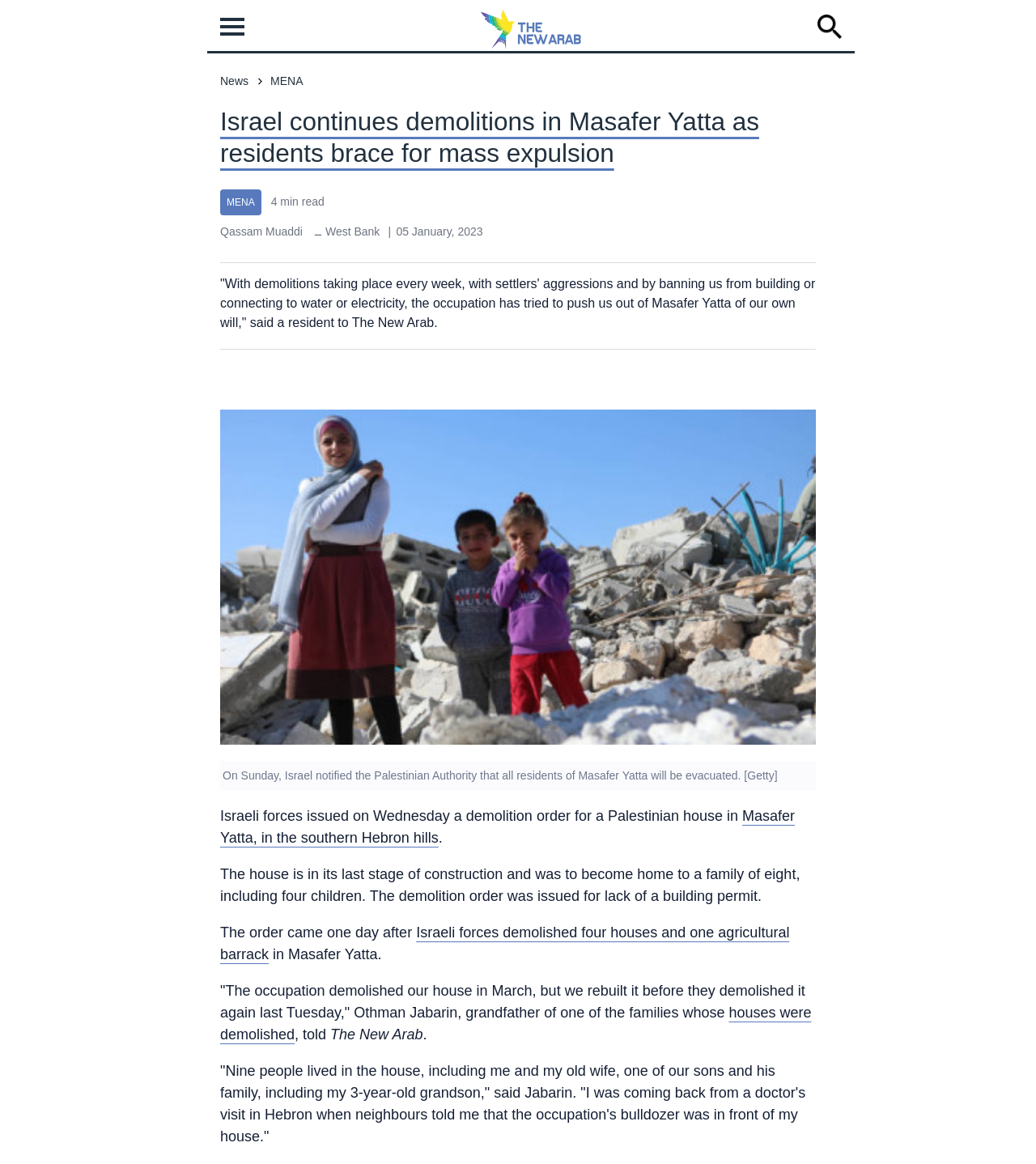How many people lived in the house demolished by Israeli forces?
Based on the visual information, provide a detailed and comprehensive answer.

According to the quote from Othman Jabarin, the grandfather of one of the families whose houses were demolished, nine people lived in the house, including him, his old wife, one of their sons, and their family, including a 3-year-old grandson.